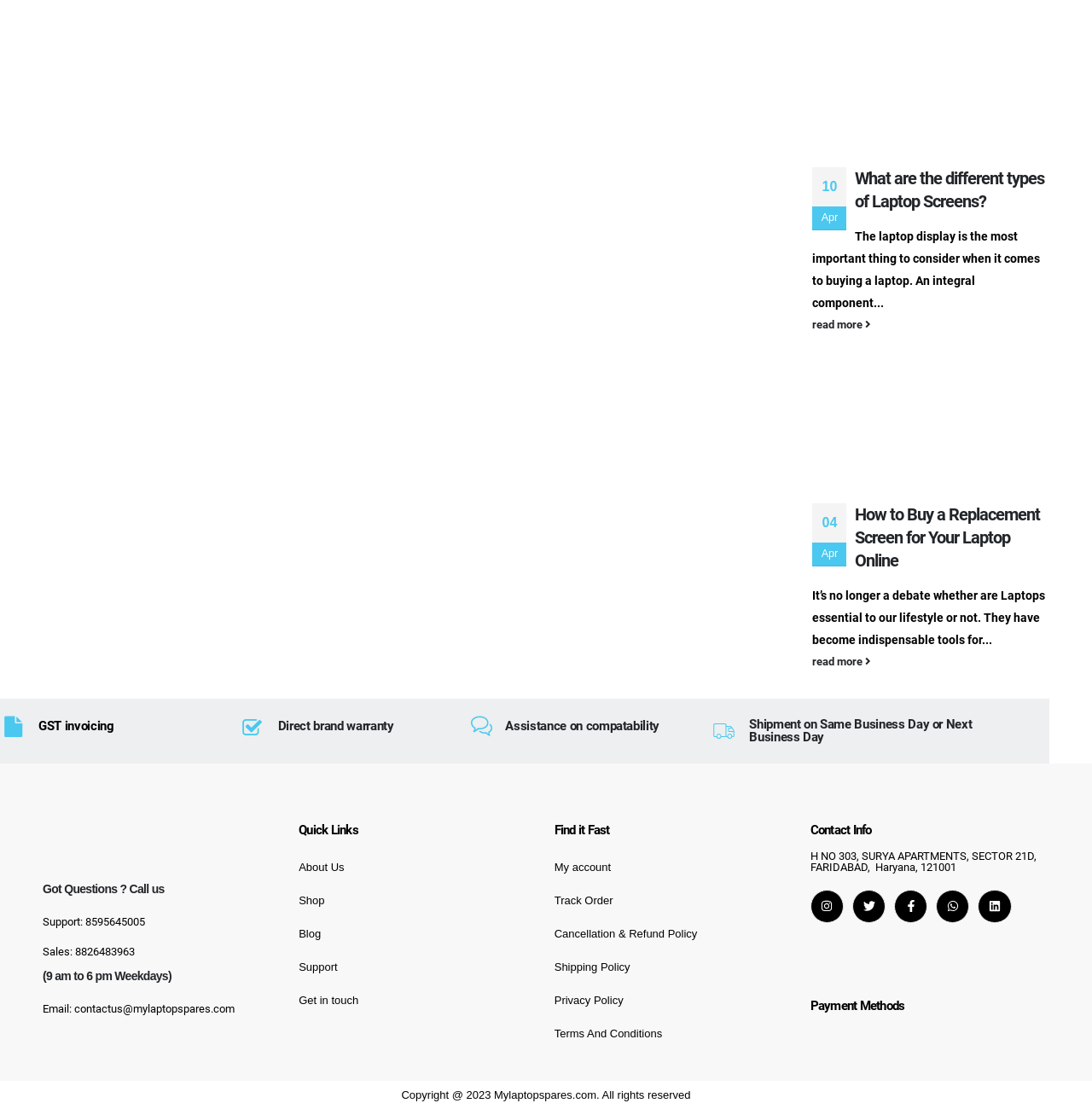What is the address of the company?
Refer to the image and give a detailed answer to the query.

The address of the company can be found in the contact information section at the bottom of the webpage, where it is listed as 'H NO 303, SURYA APARTMENTS, SECTOR 21D, FARIDABAD, Haryana, 121001'.